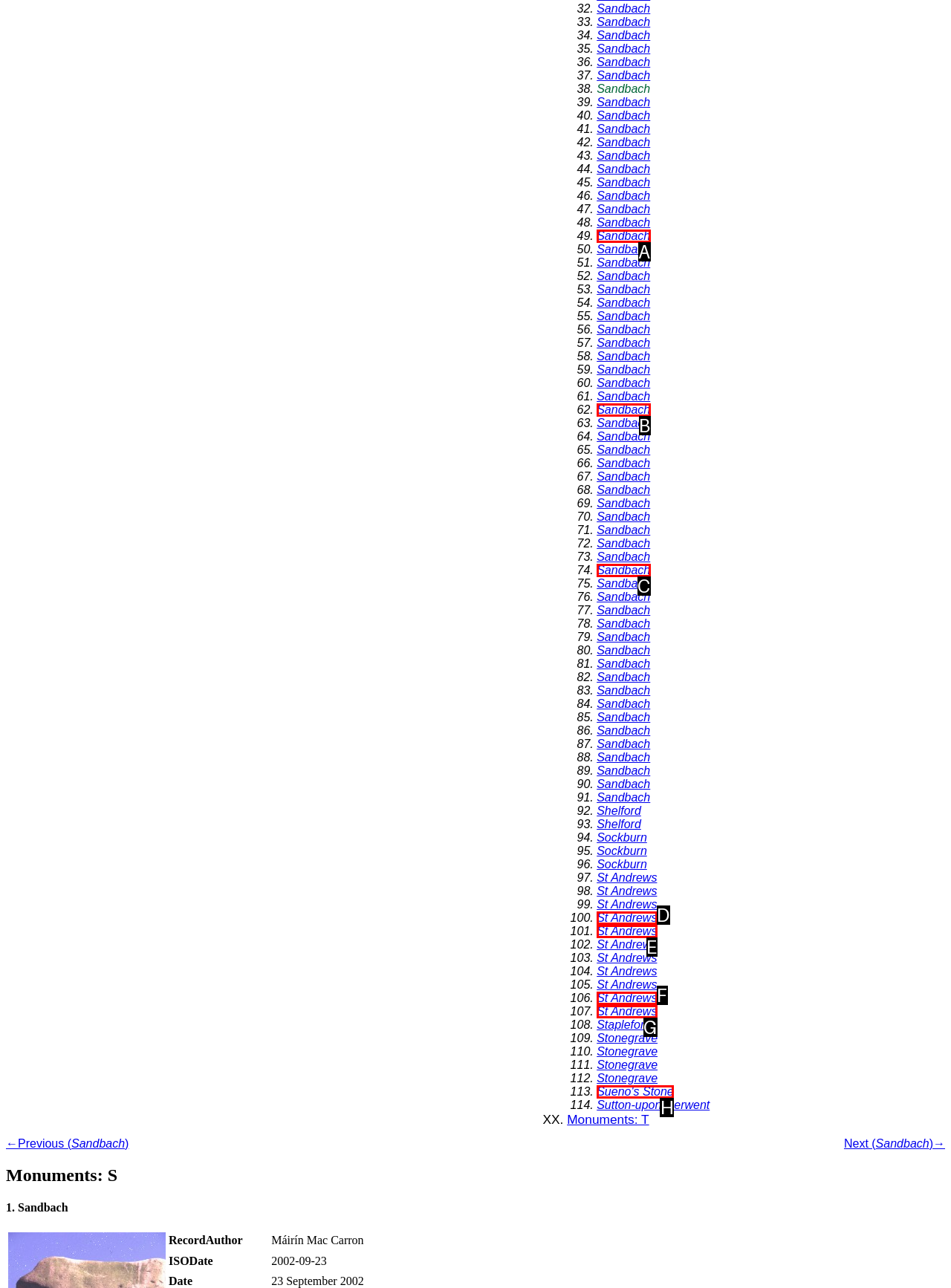Identify the HTML element that corresponds to the description: St Andrews Provide the letter of the matching option directly from the choices.

D